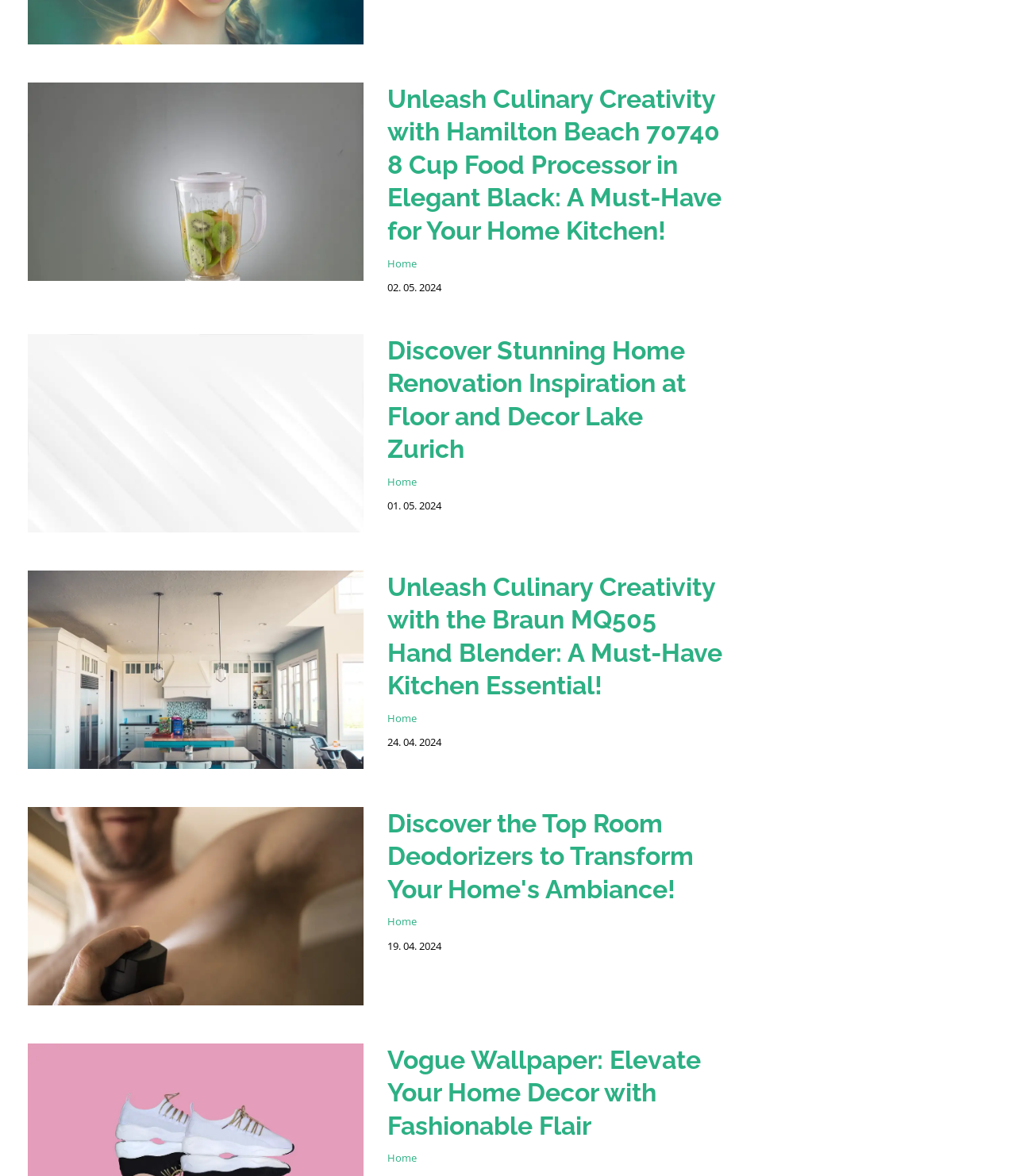Using the format (top-left x, top-left y, bottom-right x, bottom-right y), and given the element description, identify the bounding box coordinates within the screenshot: alt="Floor And Decor Lake Zurich"

[0.027, 0.369, 0.357, 0.385]